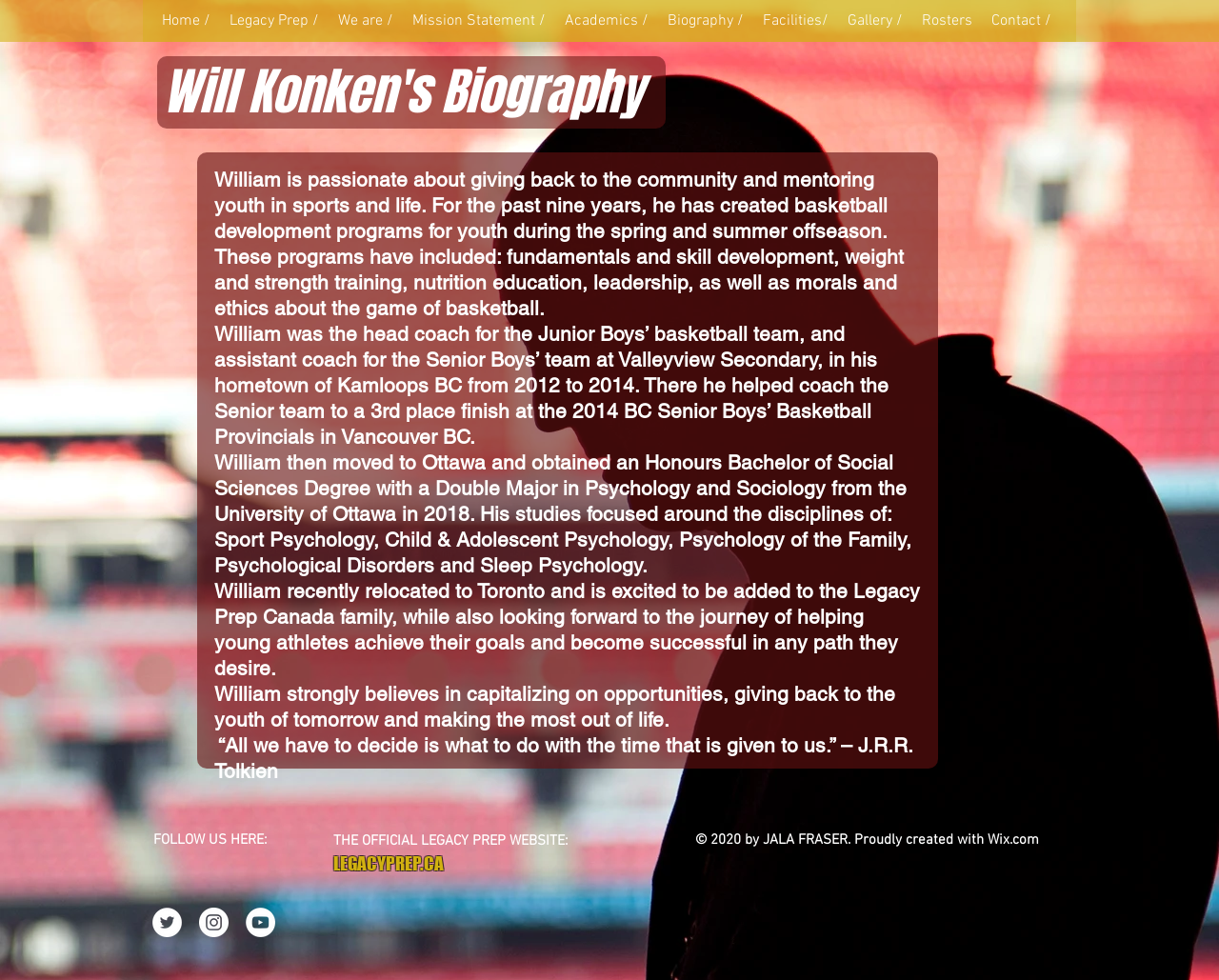What is Will Konken's passion?
Offer a detailed and exhaustive answer to the question.

Based on the biography section of the webpage, it is mentioned that Will Konken is passionate about giving back to the community and mentoring youth in sports and life.